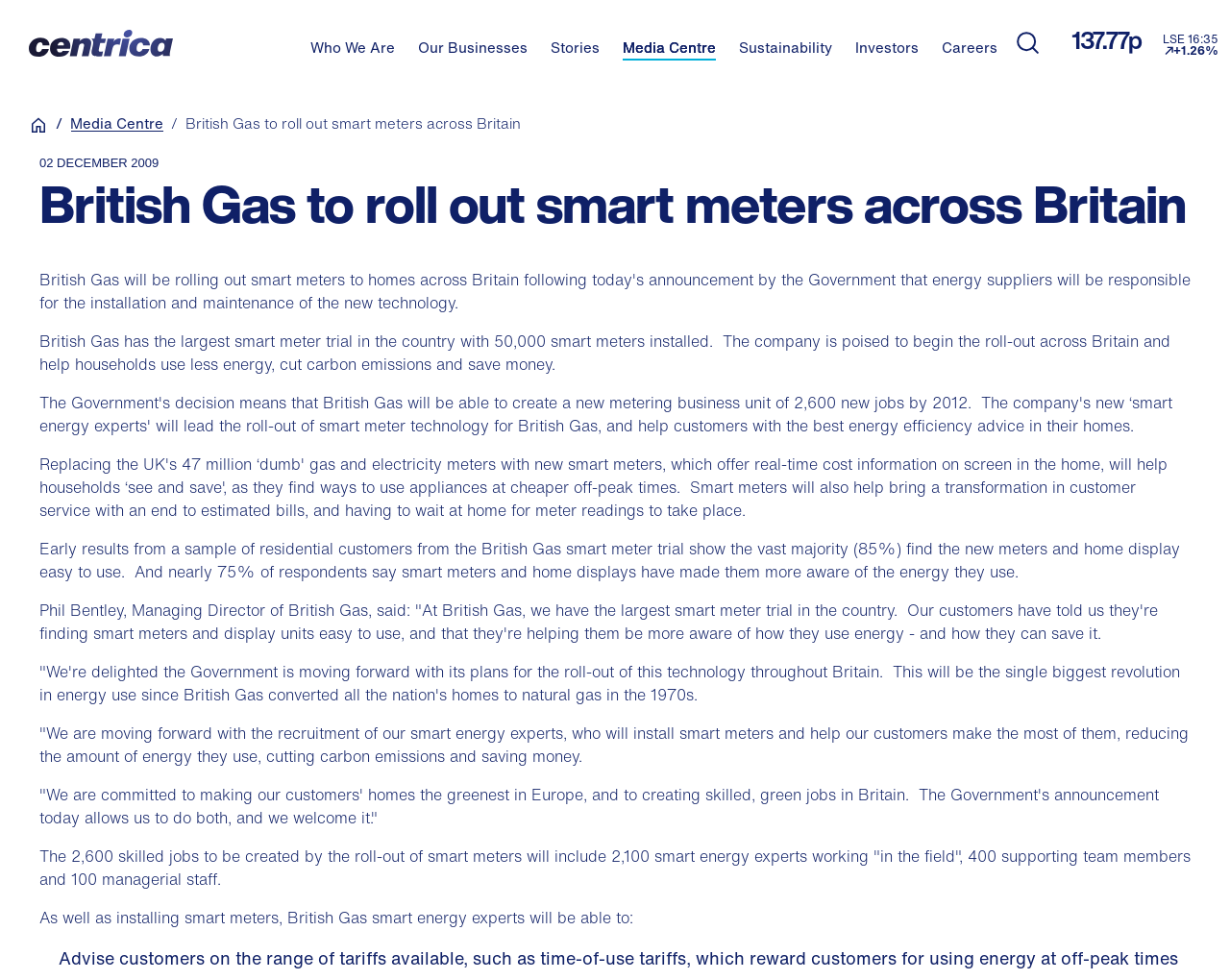What is the percentage of respondents who find smart meters easy to use?
Answer with a single word or phrase by referring to the visual content.

85%